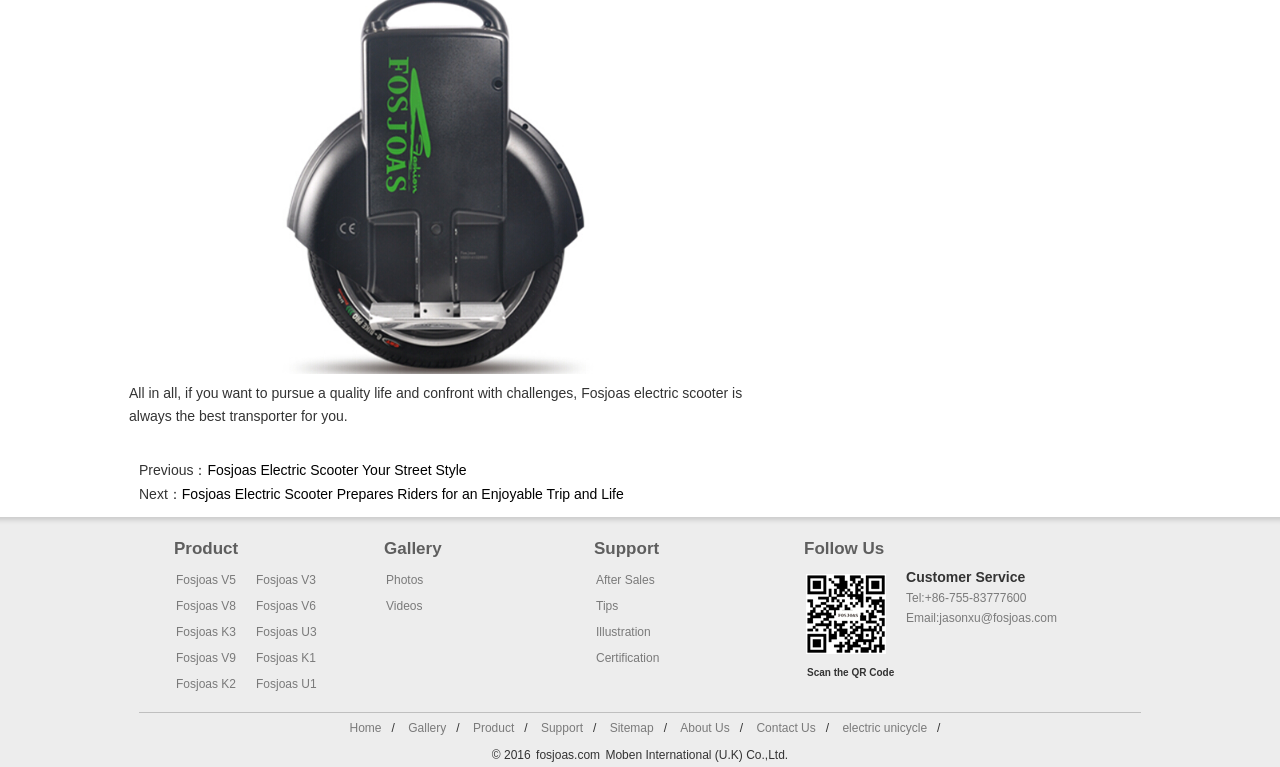Locate the bounding box of the UI element described by: "Contact Us" in the given webpage screenshot.

[0.591, 0.94, 0.637, 0.958]